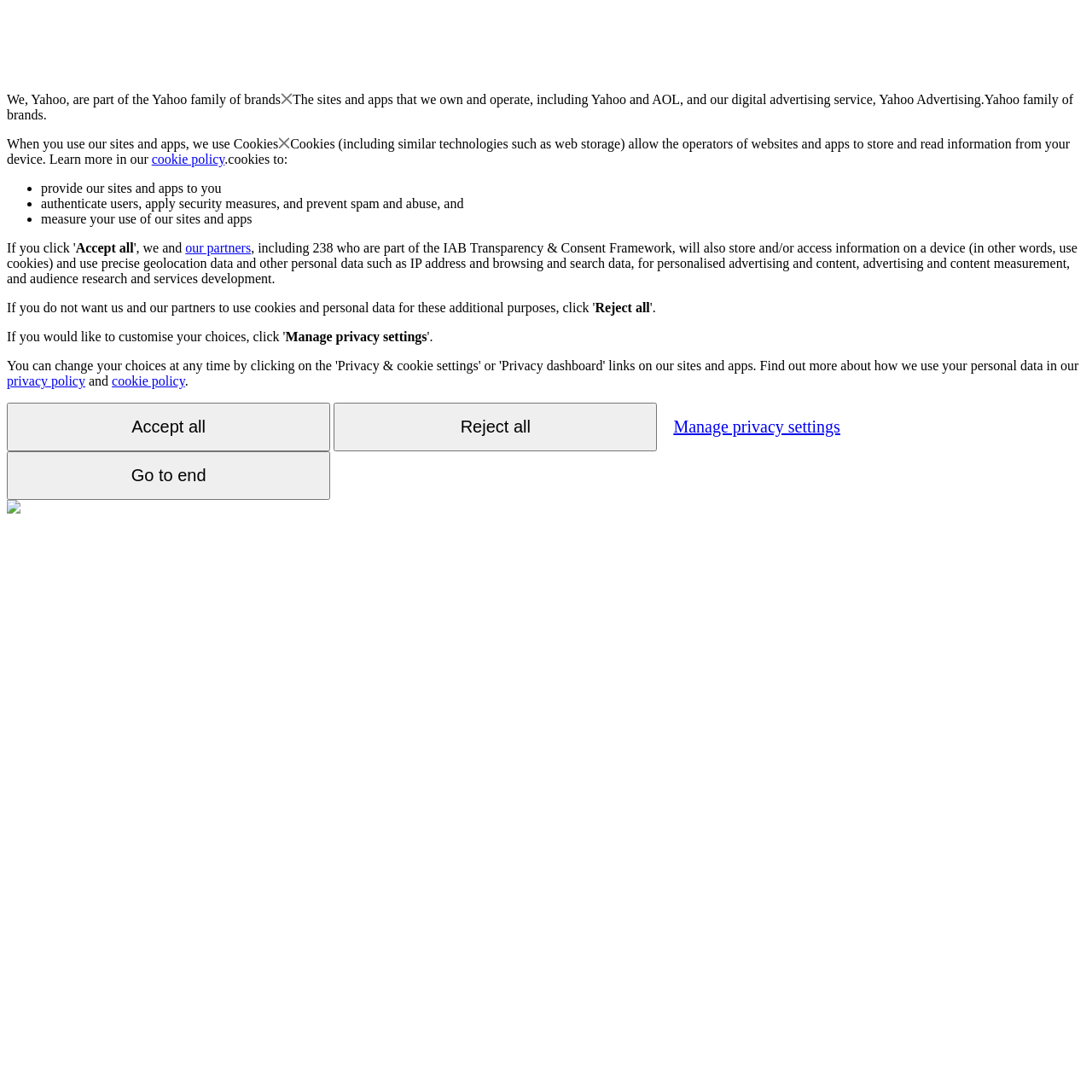Give a succinct answer to this question in a single word or phrase: 
What is the purpose of using cookies?

Provide sites and apps